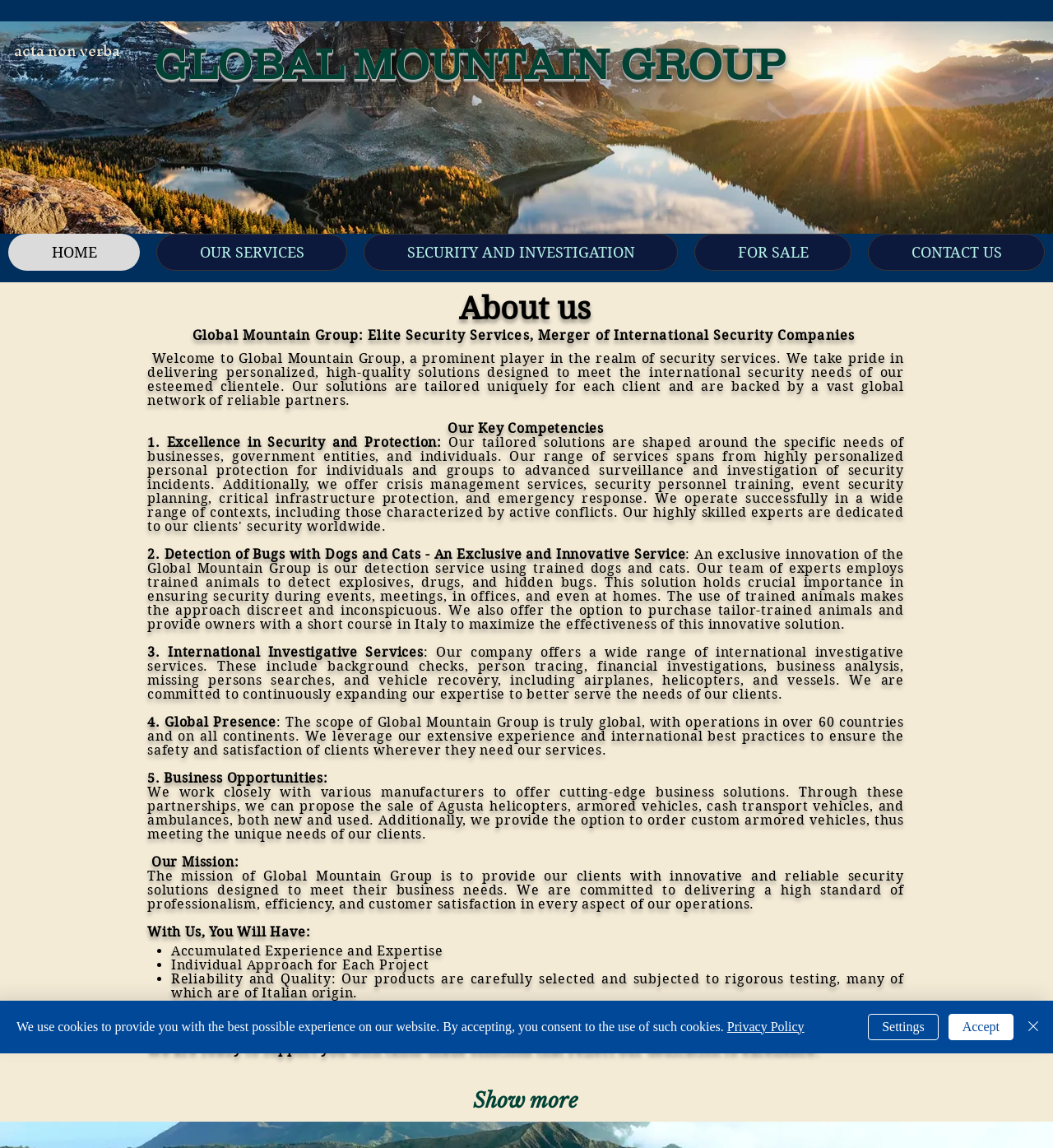What is the mission of Global Mountain Group?
Provide a one-word or short-phrase answer based on the image.

To provide innovative security solutions